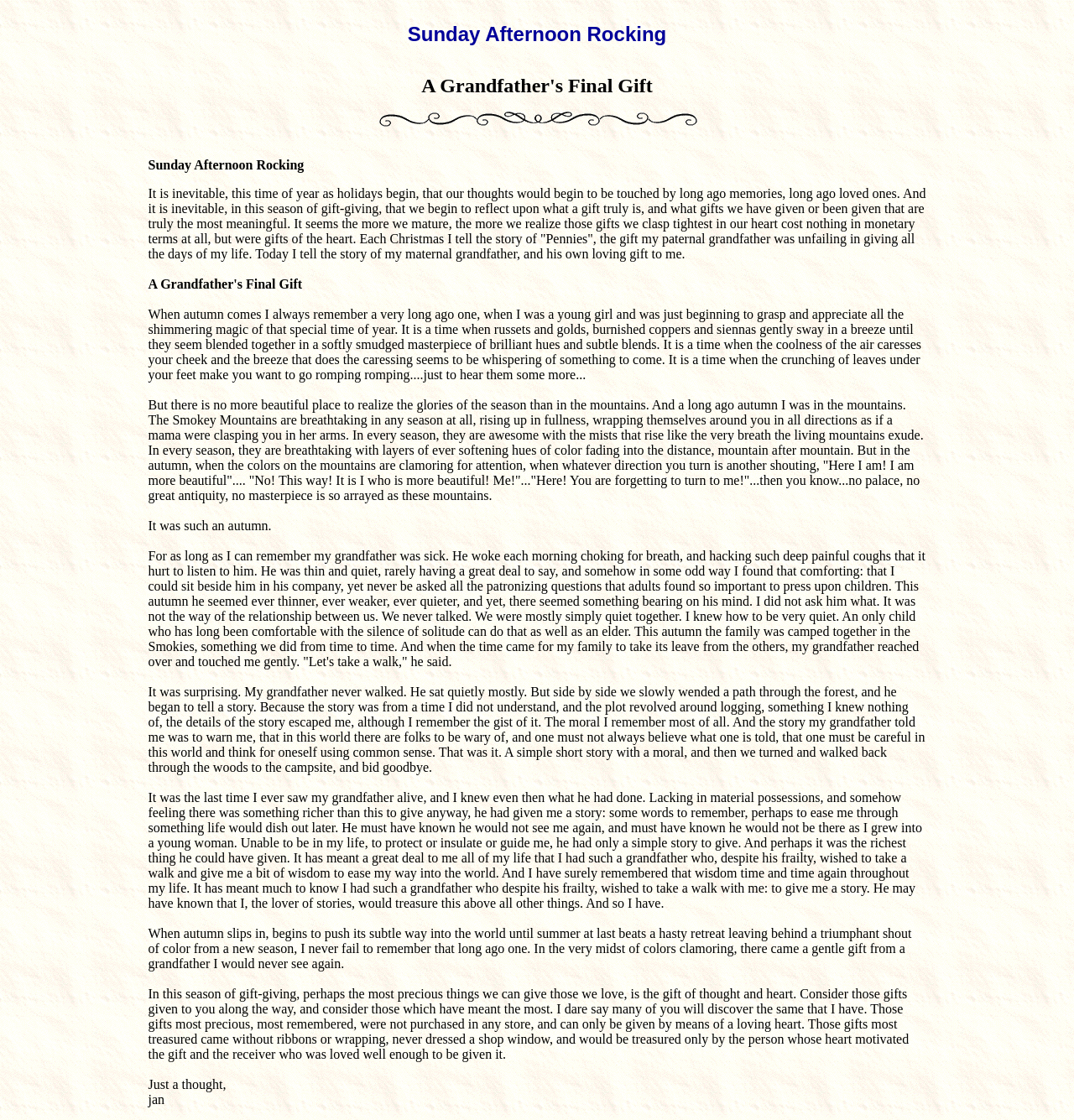What is the gift that the grandfather gave to the author?
Use the image to answer the question with a single word or phrase.

A story